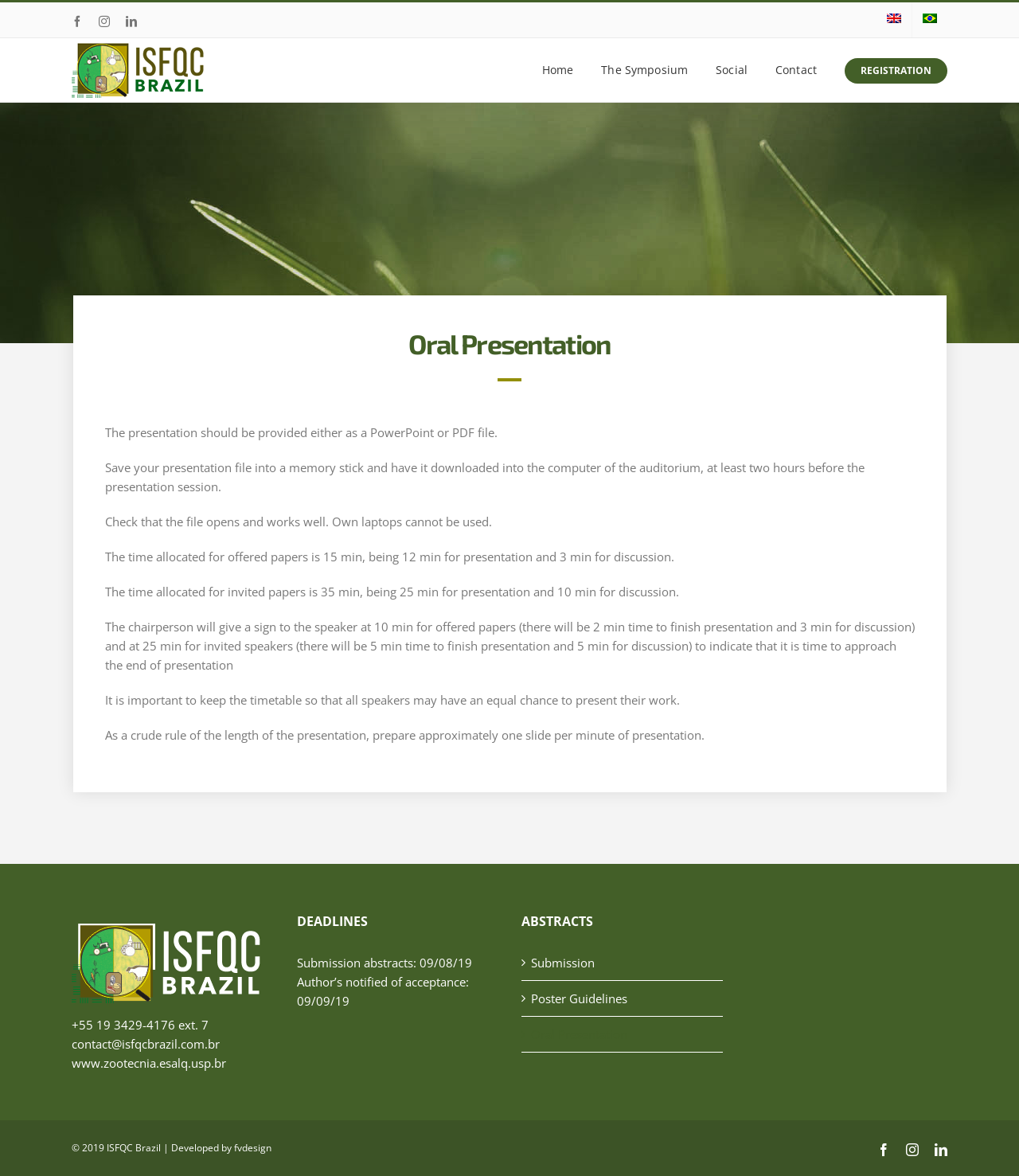Please determine the bounding box coordinates, formatted as (top-left x, top-left y, bottom-right x, bottom-right y), with all values as floating point numbers between 0 and 1. Identify the bounding box of the region described as: Poster Guidelines

[0.521, 0.841, 0.701, 0.857]